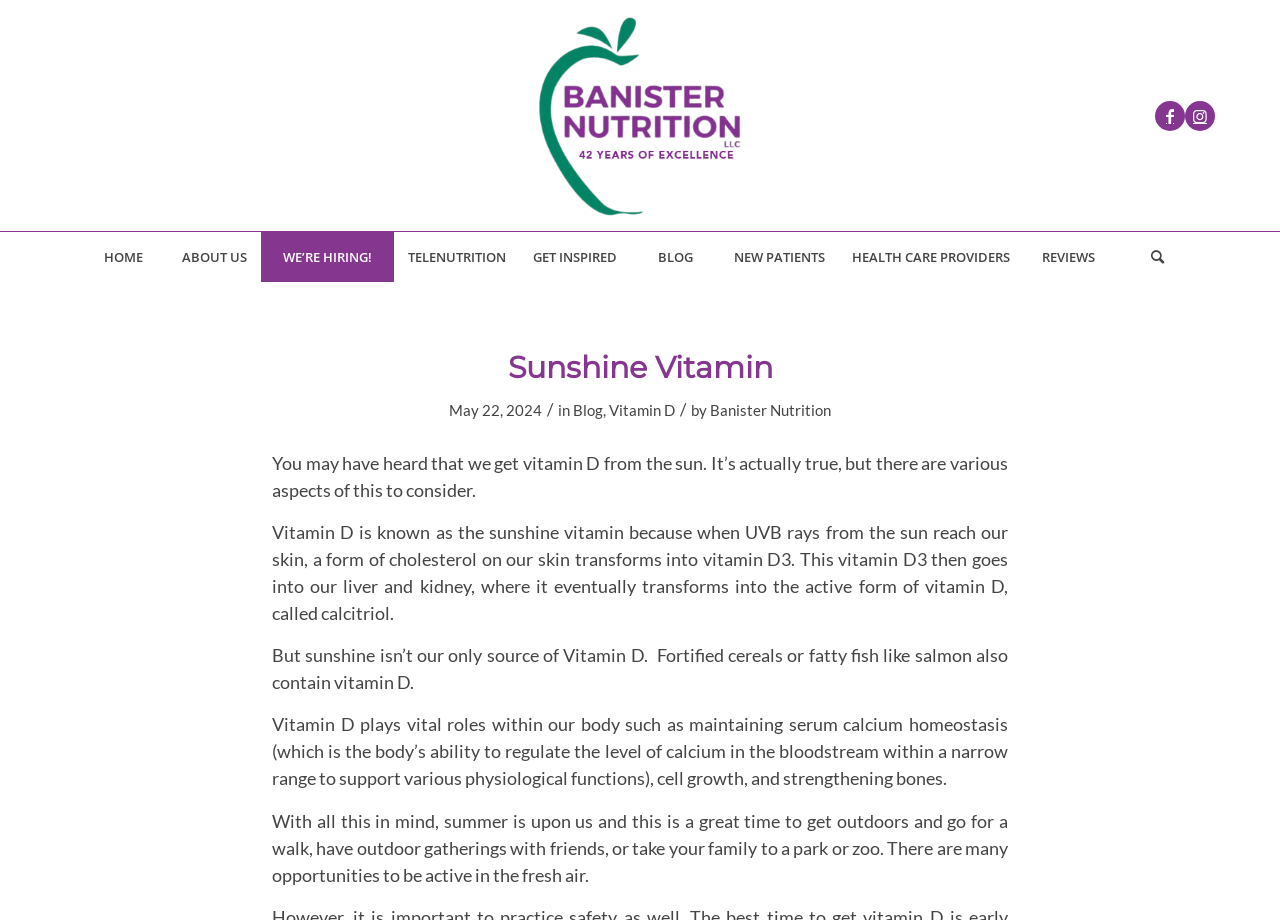Please answer the following question using a single word or phrase: 
What is the name of the blog post?

Sunshine Vitamin